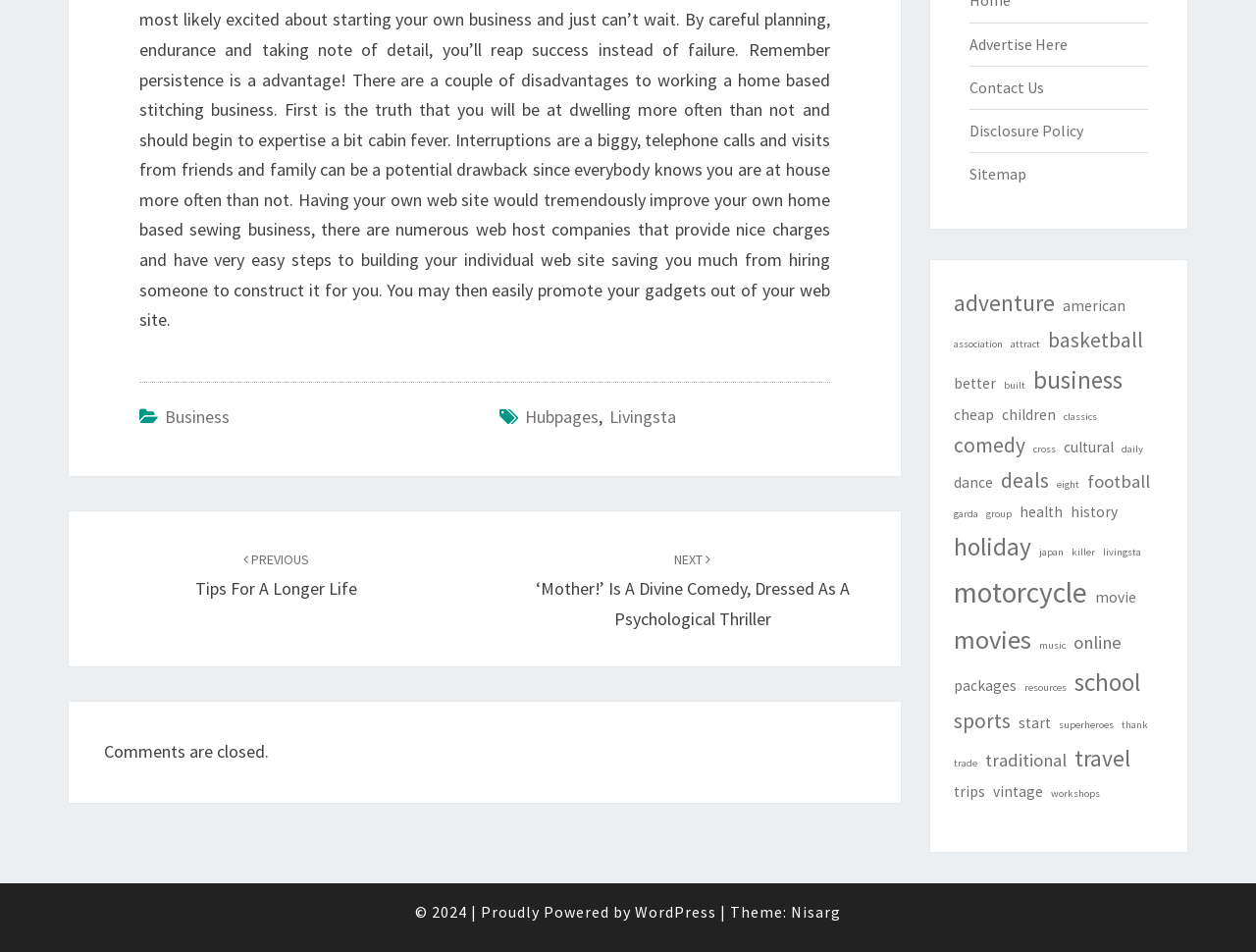Specify the bounding box coordinates of the element's area that should be clicked to execute the given instruction: "Click on 'Advertise Here'". The coordinates should be four float numbers between 0 and 1, i.e., [left, top, right, bottom].

[0.771, 0.036, 0.85, 0.056]